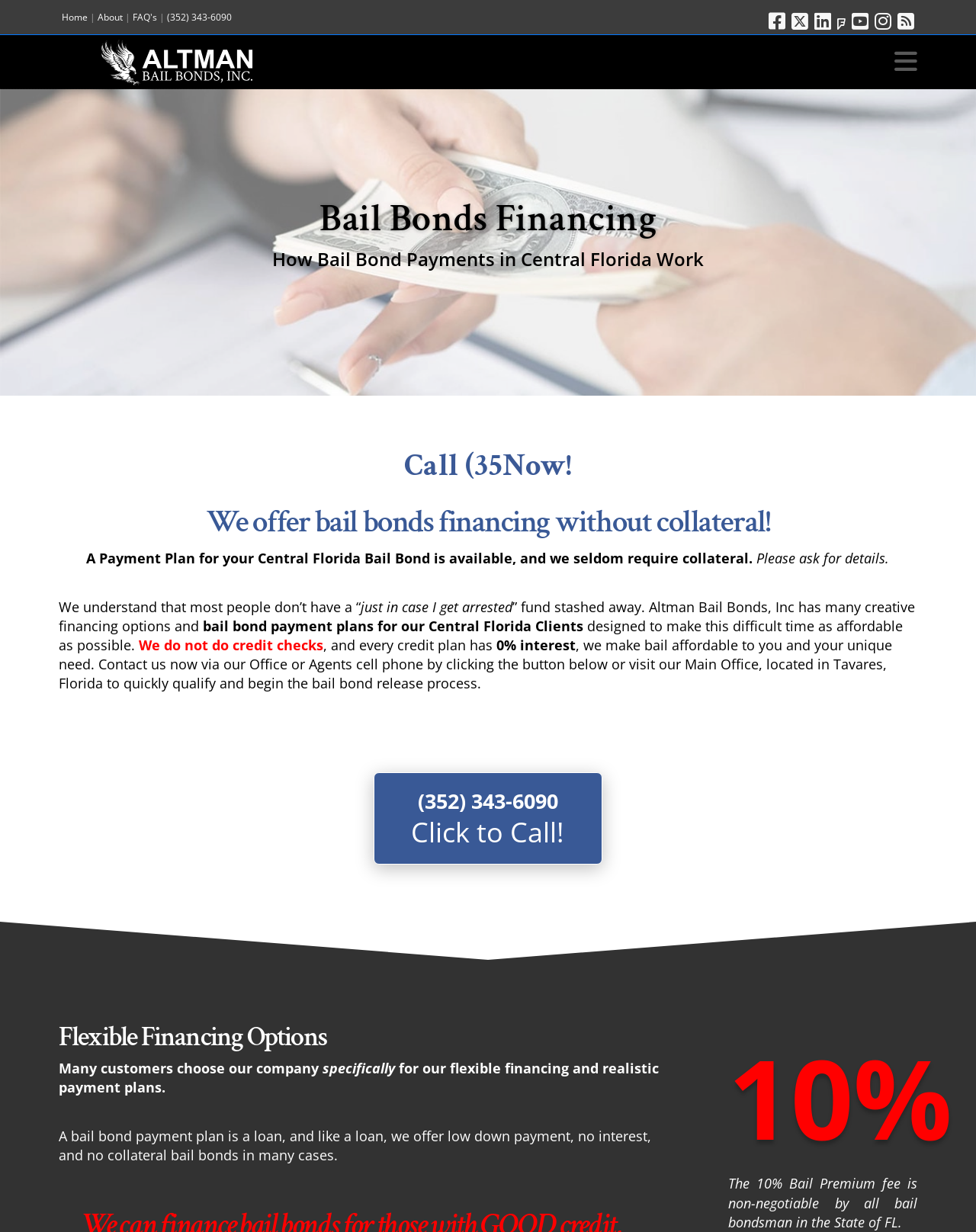Given the description of the UI element: "(352) 343-6090Click to Call!", predict the bounding box coordinates in the form of [left, top, right, bottom], with each value being a float between 0 and 1.

[0.383, 0.627, 0.617, 0.702]